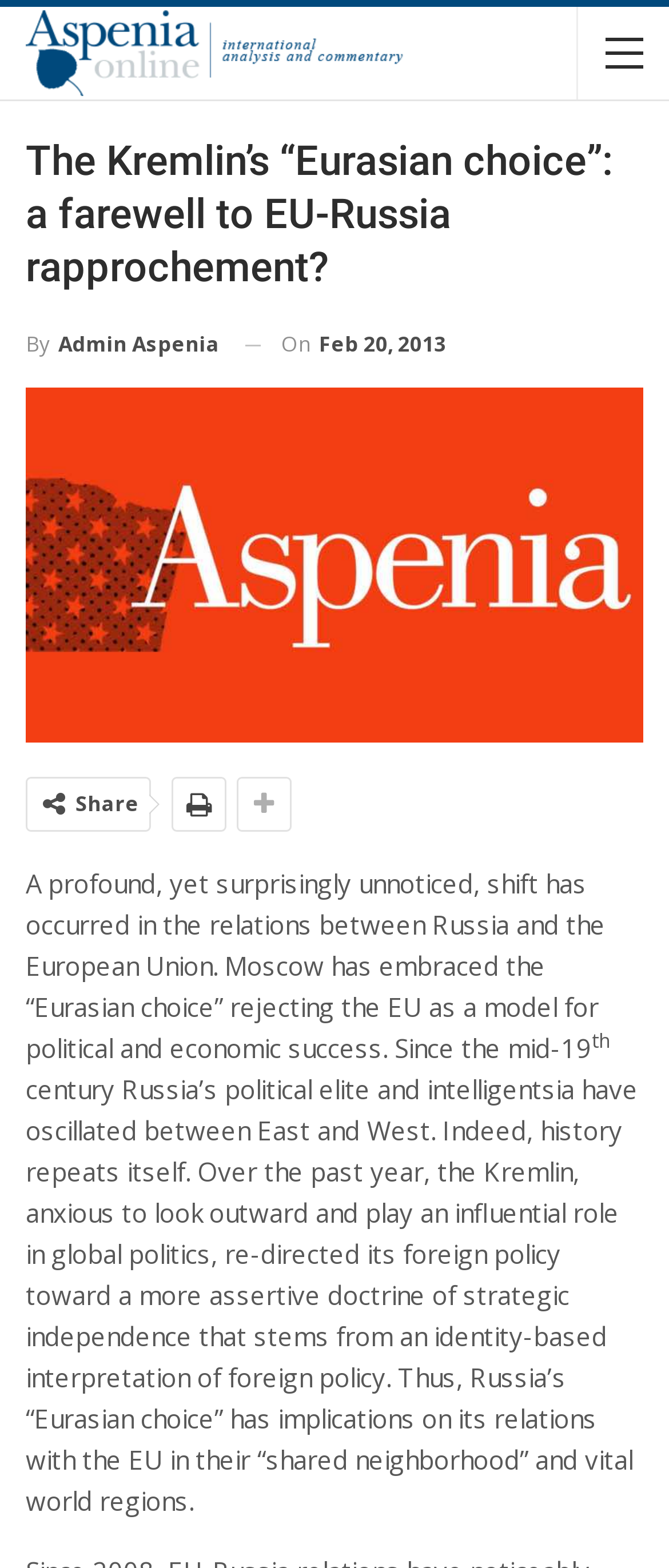Give a comprehensive overview of the webpage, including key elements.

The webpage is an article titled "The Kremlin’s “Eurasian choice”: a farewell to EU-Russia rapprochement?" on the Aspenia Online platform. At the top left, there is a link to Aspenia Online, accompanied by an image of the same name. Below the title, the author's name "By Admin Aspenia" is displayed, along with a timestamp indicating the article was published on February 20, 2013.

The main content of the article is divided into two paragraphs. The first paragraph discusses a significant shift in the relations between Russia and the European Union, where Moscow has chosen the "Eurasian choice" over the EU as a model for political and economic success. The second paragraph delves deeper into Russia's political elite and intelligentsia, explaining how they have oscillated between East and West, and how the Kremlin's foreign policy has shifted towards strategic independence.

On the right side of the article, there is a link to share the content, accompanied by a Facebook icon. The article has a total of three links, including the one to Aspenia Online and the author's name. There are no other images on the page besides the Aspenia Online logo.